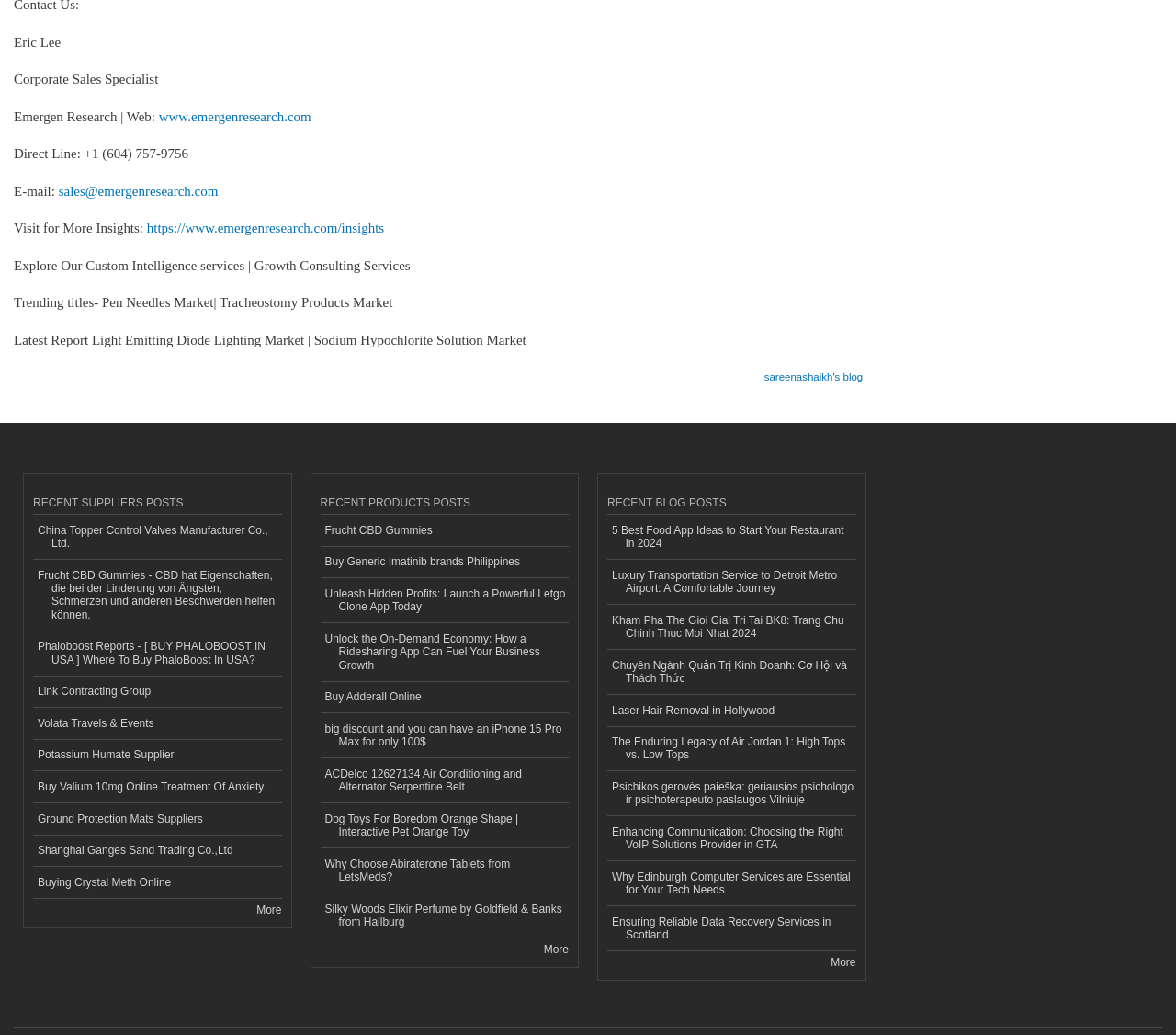Answer the question below using just one word or a short phrase: 
What is the purpose of the 'More' links?

To view more posts